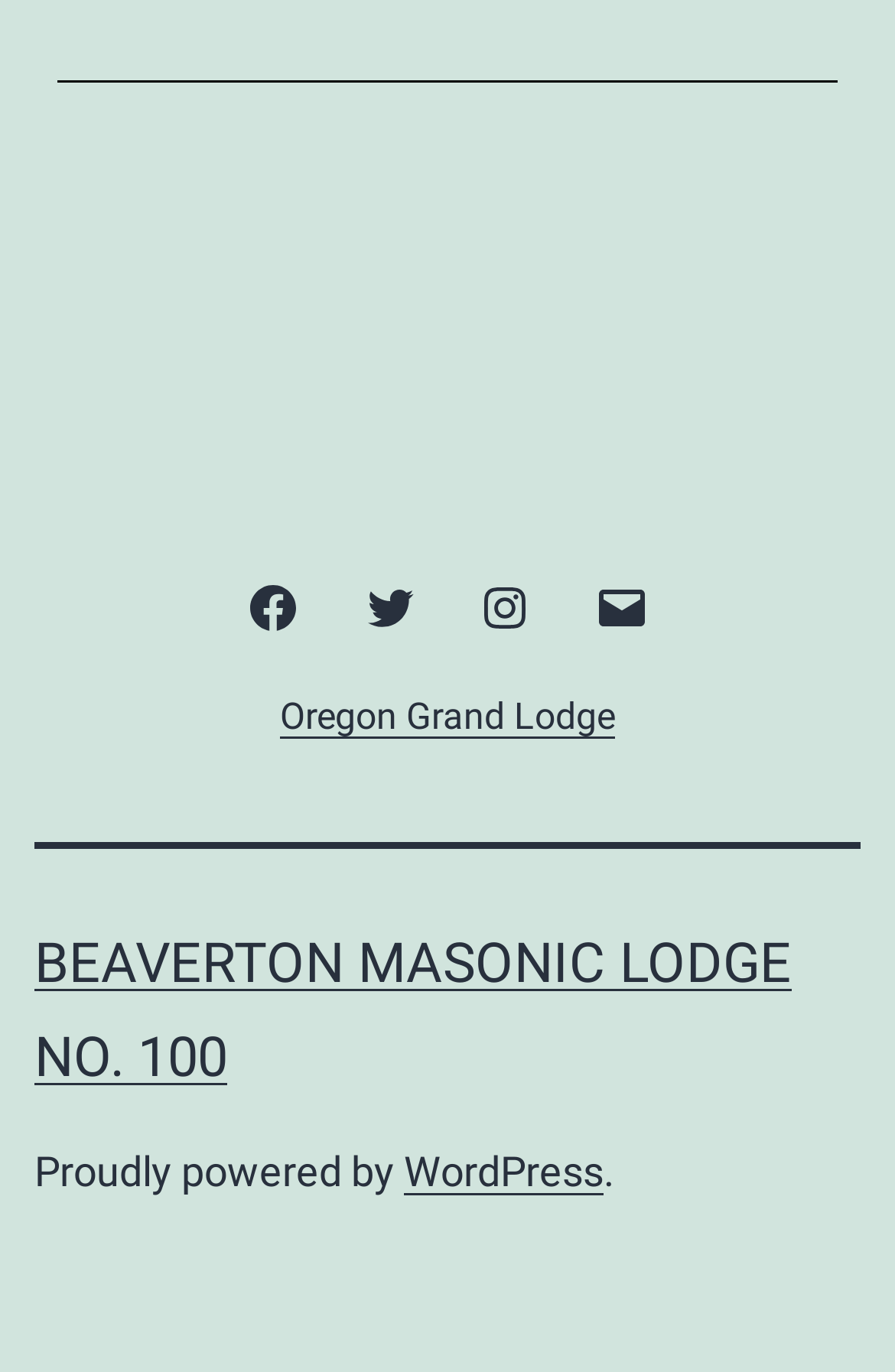Given the element description: "Instagram", predict the bounding box coordinates of this UI element. The coordinates must be four float numbers between 0 and 1, given as [left, top, right, bottom].

[0.5, 0.398, 0.629, 0.485]